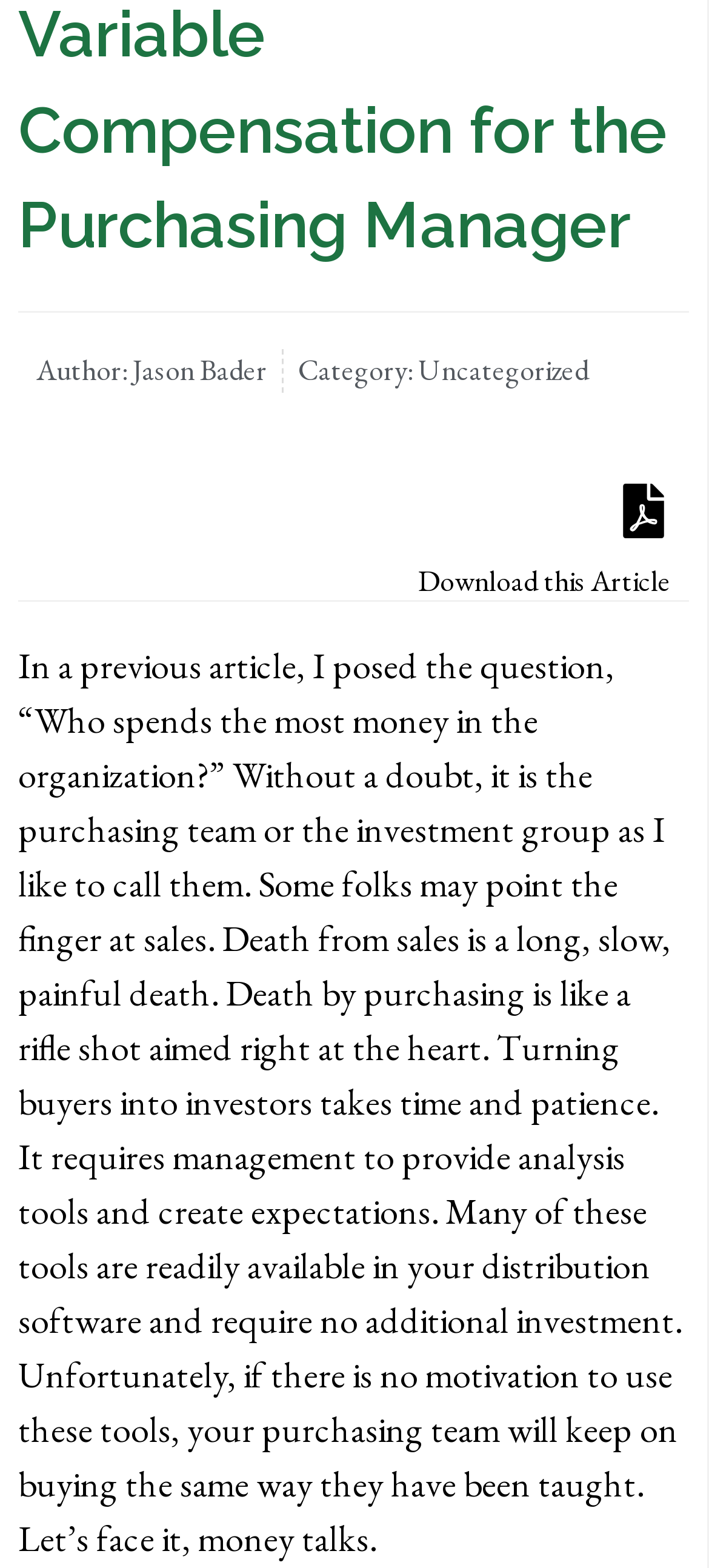Please find the bounding box for the UI element described by: "Uncategorized".

[0.59, 0.223, 0.831, 0.248]